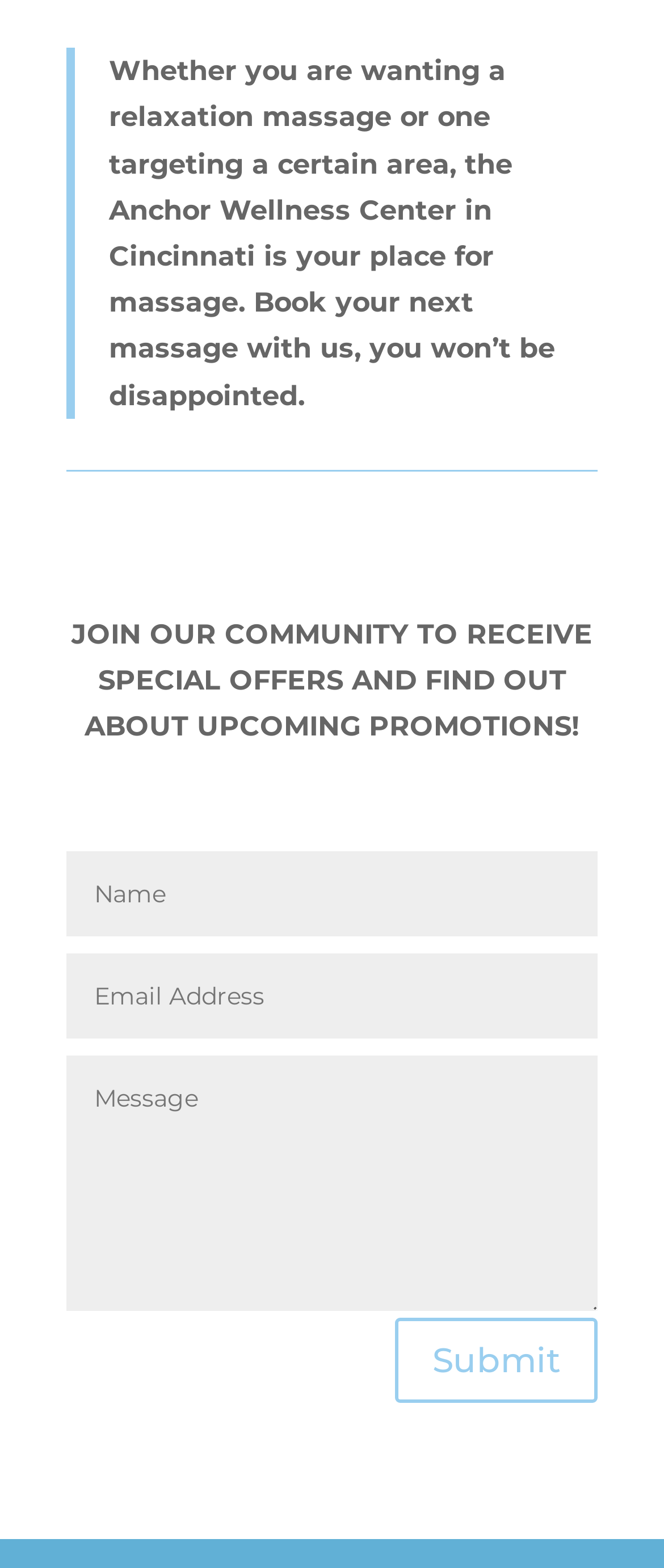What type of service is offered by Anchor Wellness Center?
Can you provide an in-depth and detailed response to the question?

Based on the text 'Whether you are wanting a relaxation massage or one targeting a certain area, the Anchor Wellness Center in Cincinnati is your place for massage.', it can be inferred that Anchor Wellness Center offers massage services.